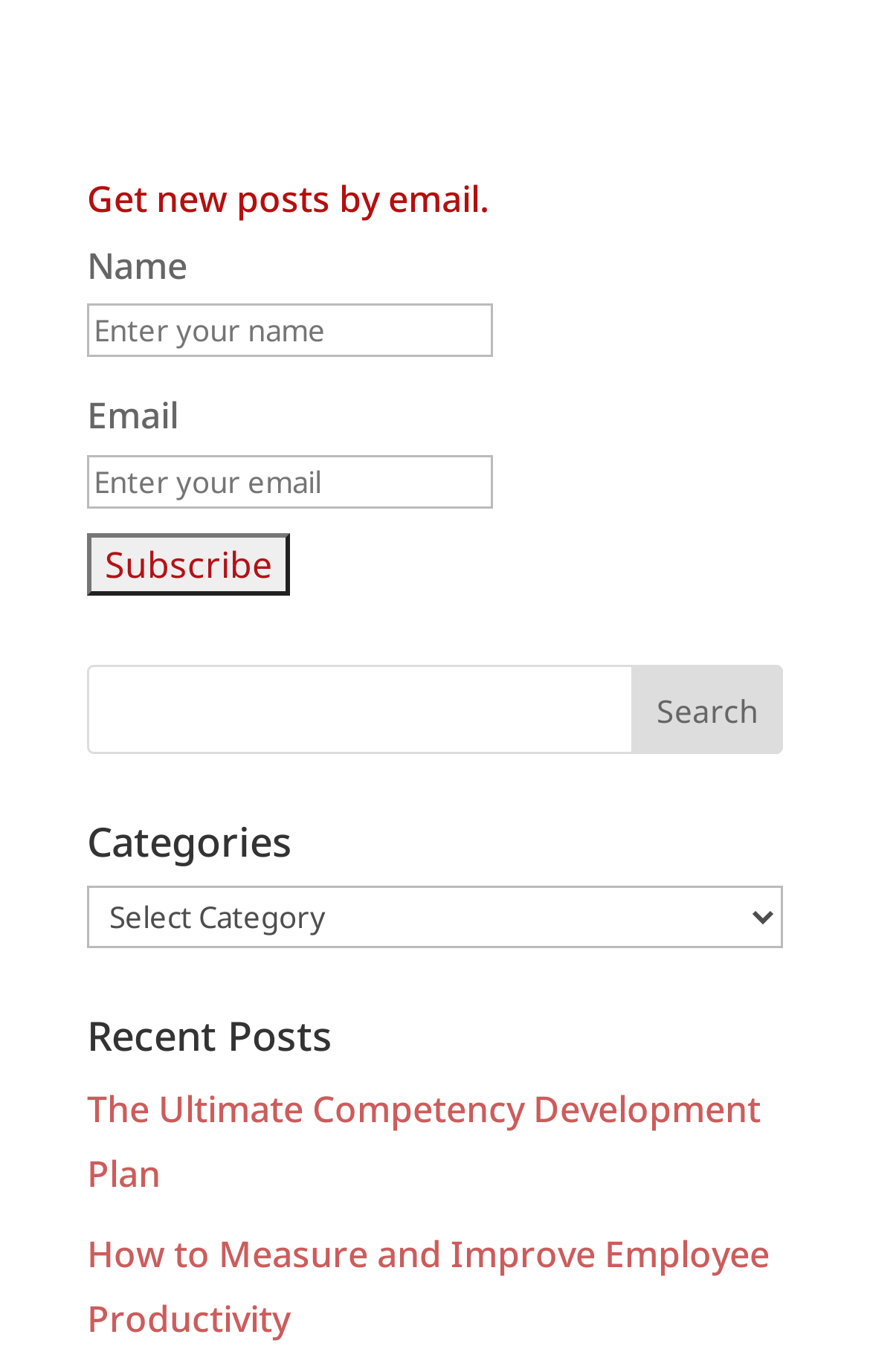Determine the bounding box coordinates (top-left x, top-left y, bottom-right x, bottom-right y) of the UI element described in the following text: name="s"

[0.1, 0.484, 0.9, 0.549]